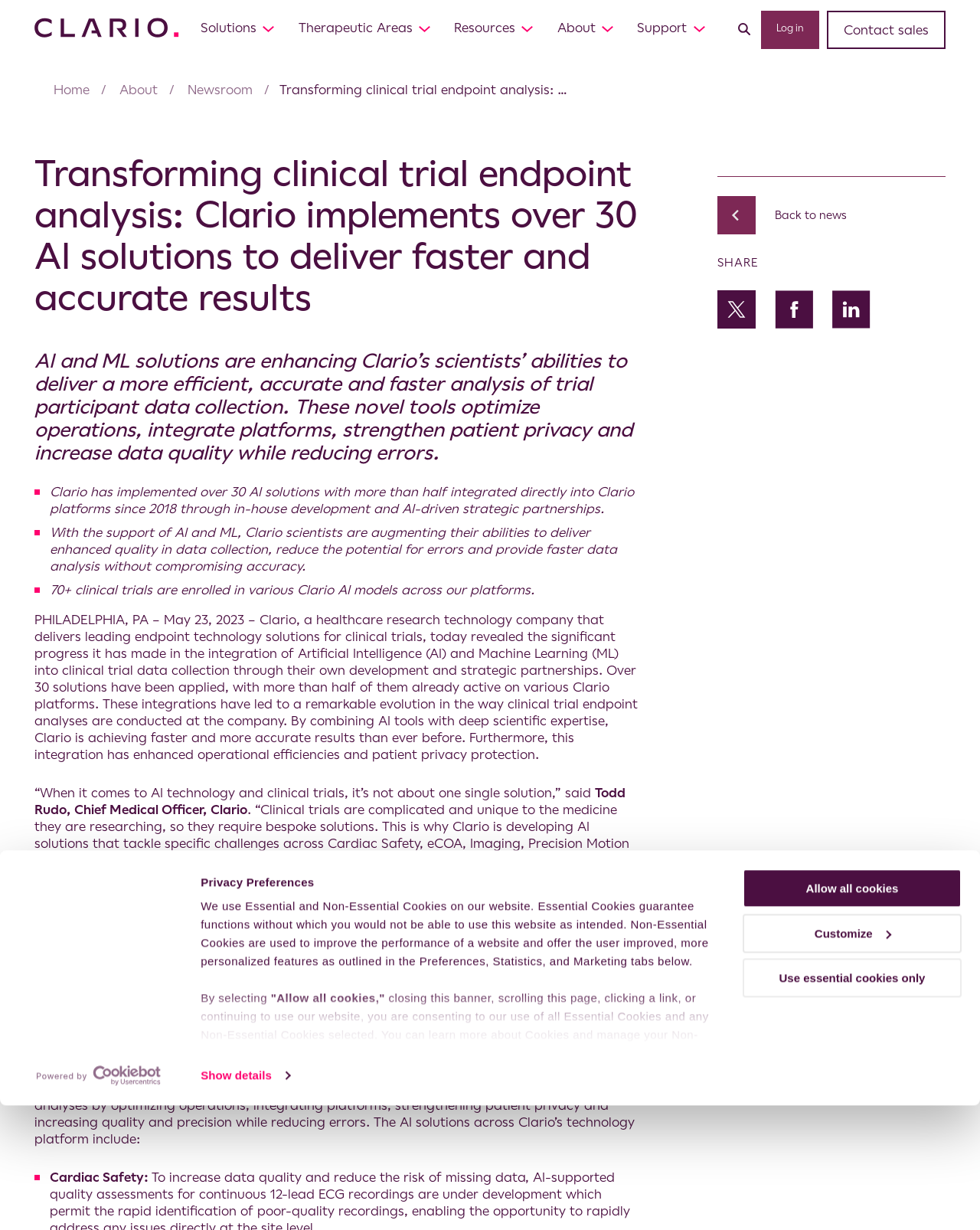Identify and provide the bounding box for the element described by: "Real Estate".

None